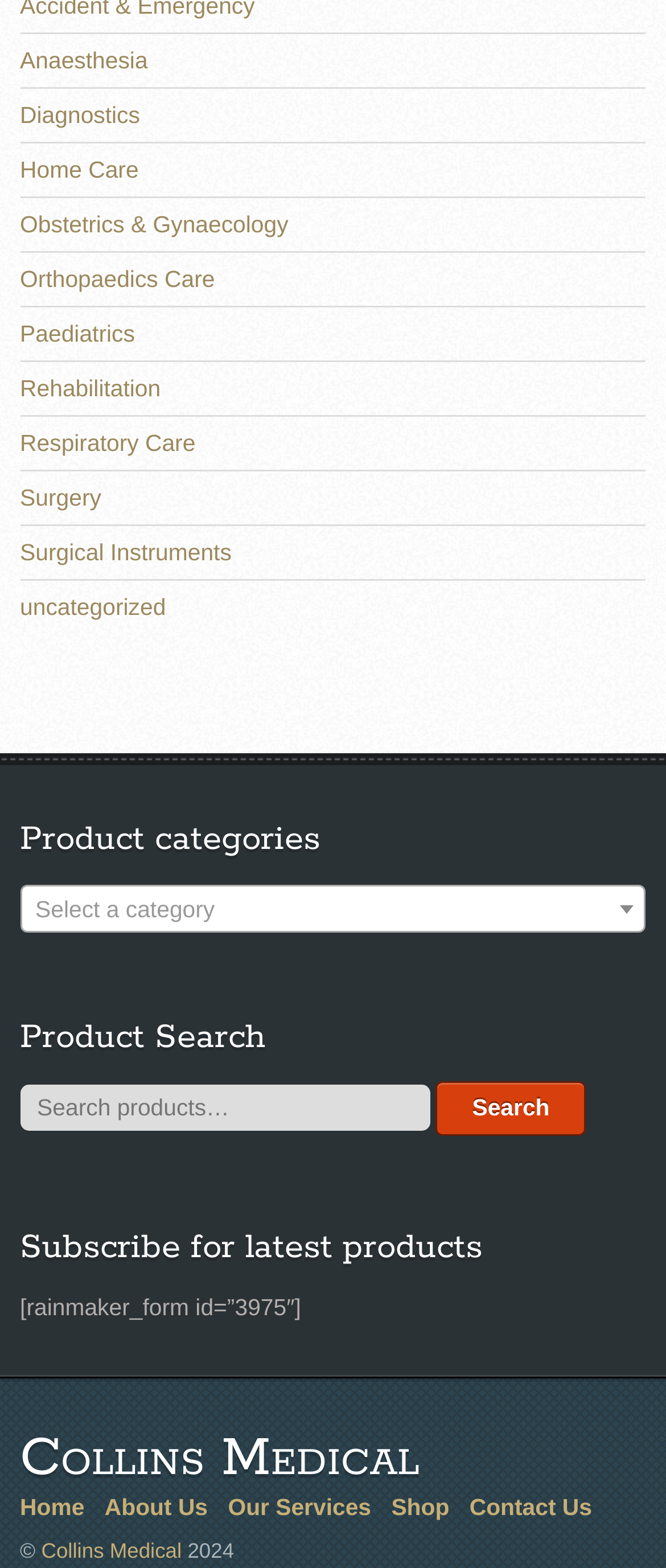What is the current year?
Answer the question with a detailed and thorough explanation.

The current year is mentioned in the footer section of the webpage, next to the company name 'Collins Medical', indicating that the webpage is copyrighted until 2024.